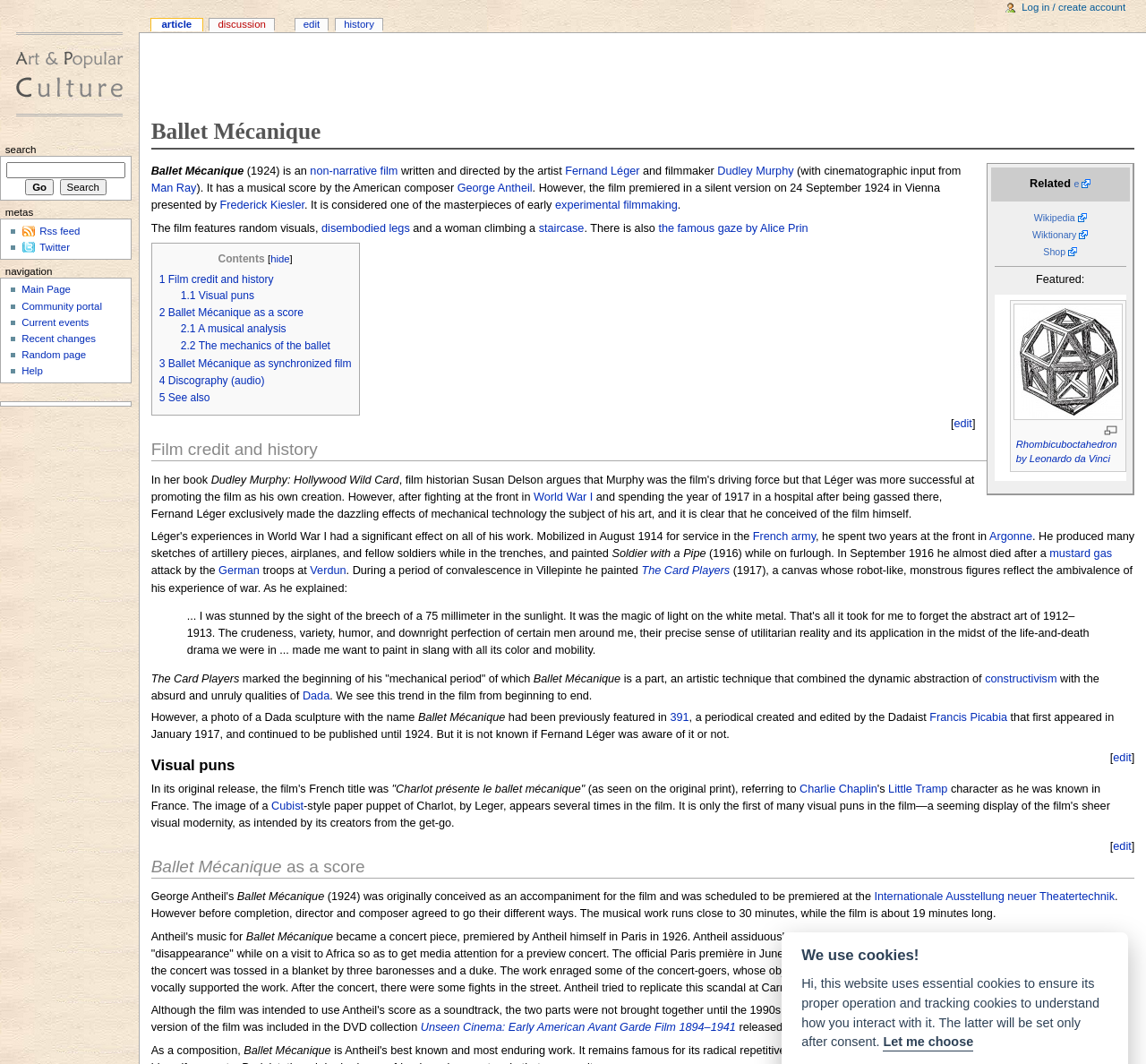Pinpoint the bounding box coordinates of the area that must be clicked to complete this instruction: "Click on the link to Wikipedia".

[0.902, 0.199, 0.948, 0.209]